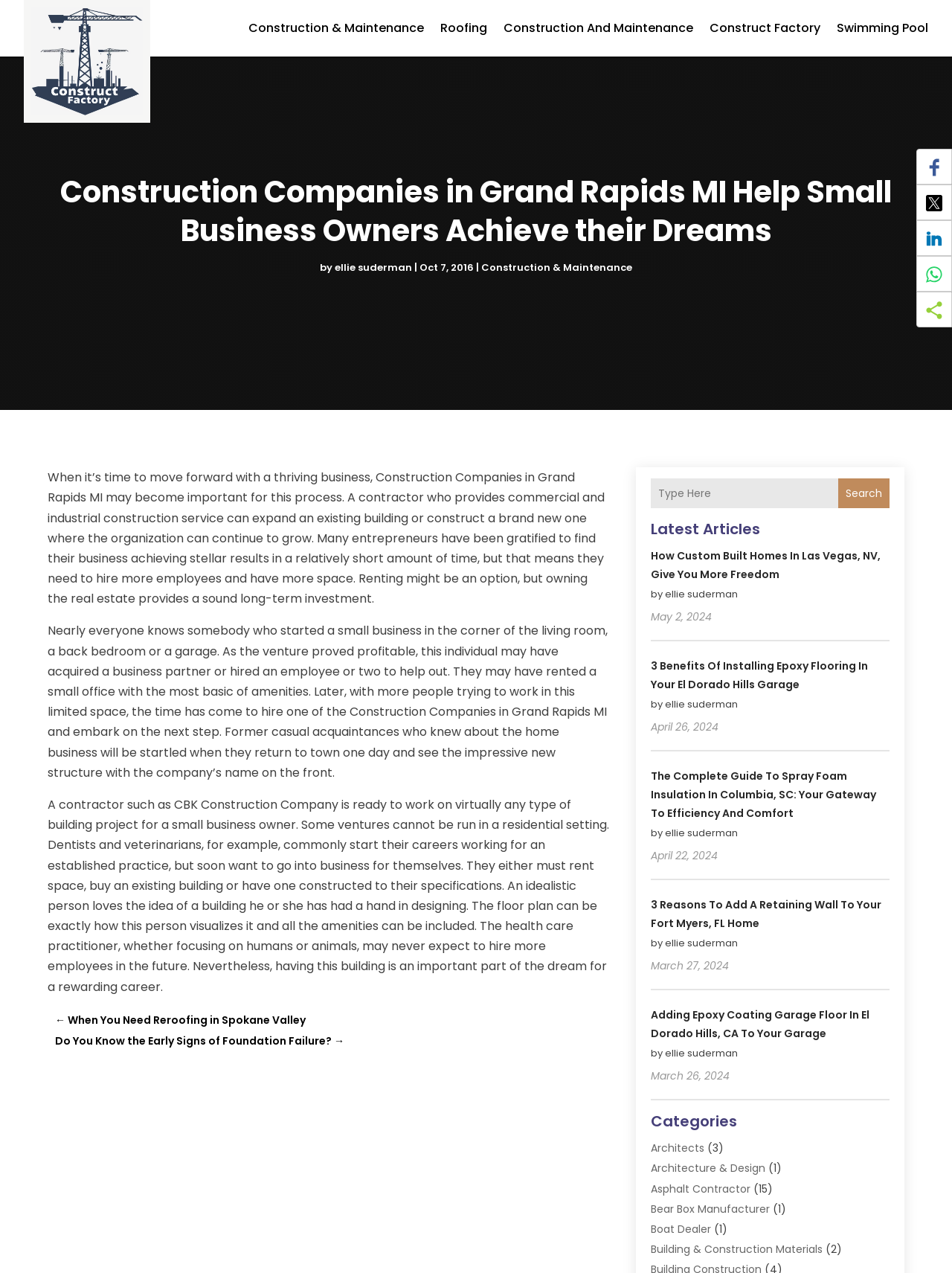Bounding box coordinates are given in the format (top-left x, top-left y, bottom-right x, bottom-right y). All values should be floating point numbers between 0 and 1. Provide the bounding box coordinate for the UI element described as: Building & Construction materials

[0.684, 0.976, 0.864, 0.987]